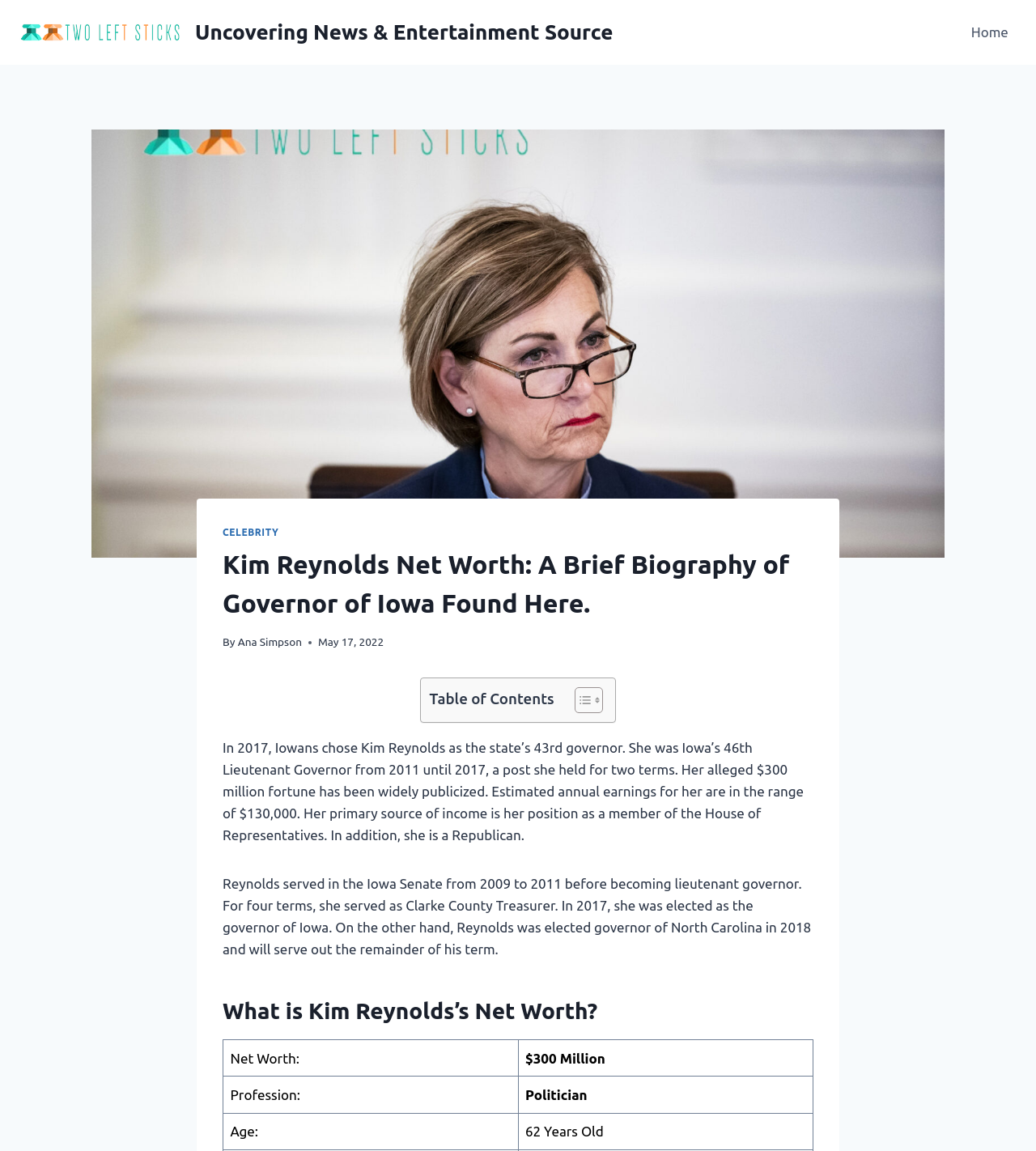Identify the bounding box for the UI element that is described as follows: "Ana Simpson".

[0.229, 0.552, 0.291, 0.563]